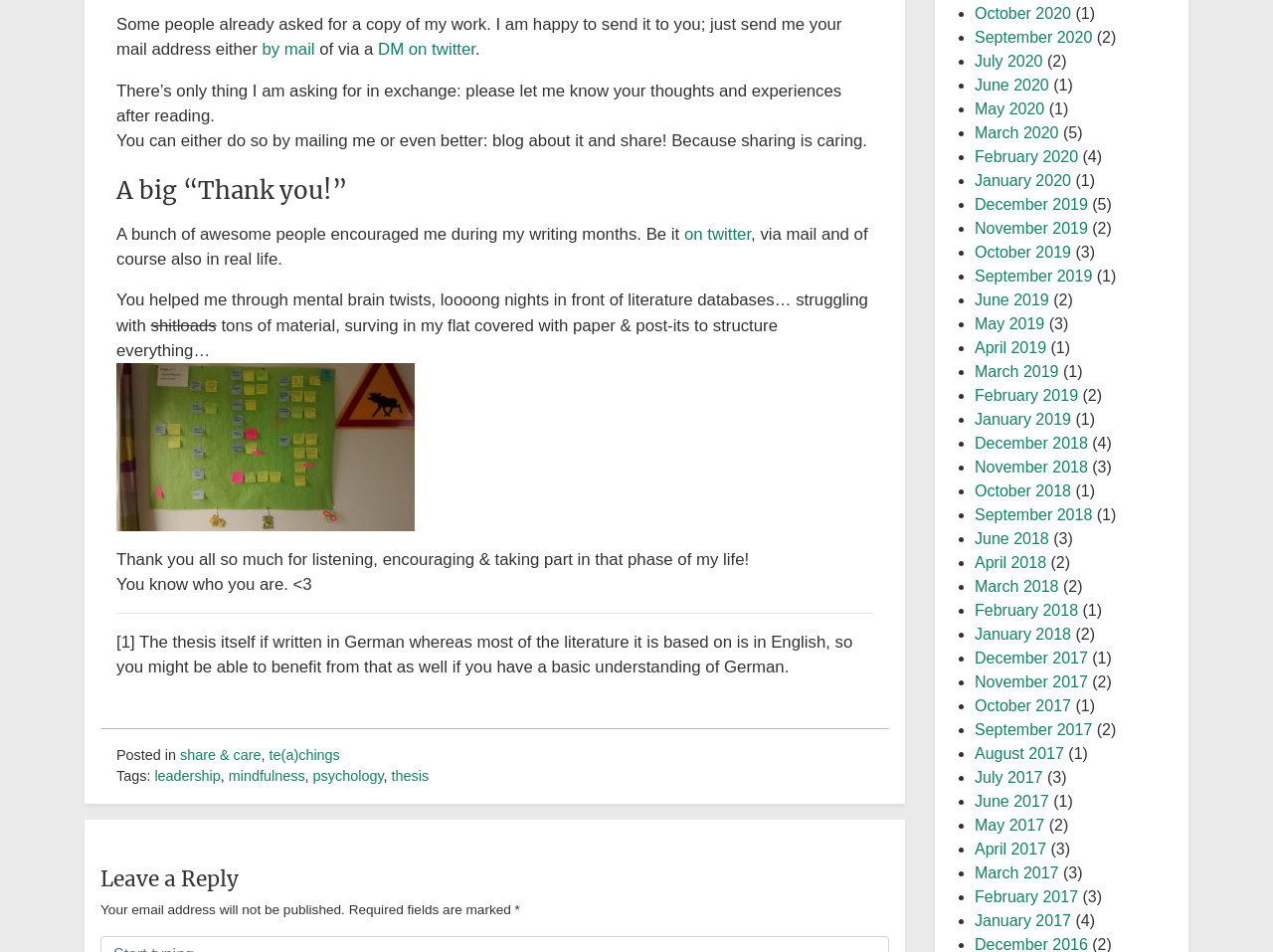Identify the bounding box coordinates of the clickable section necessary to follow the following instruction: "click the 'te(a)chings' link". The coordinates should be presented as four float numbers from 0 to 1, i.e., [left, top, right, bottom].

[0.211, 0.784, 0.267, 0.801]